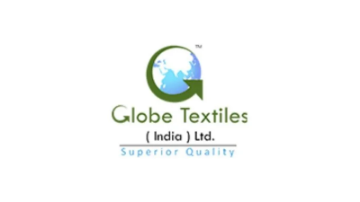Respond to the question below with a single word or phrase:
What is the color of the stylized arrow?

Green